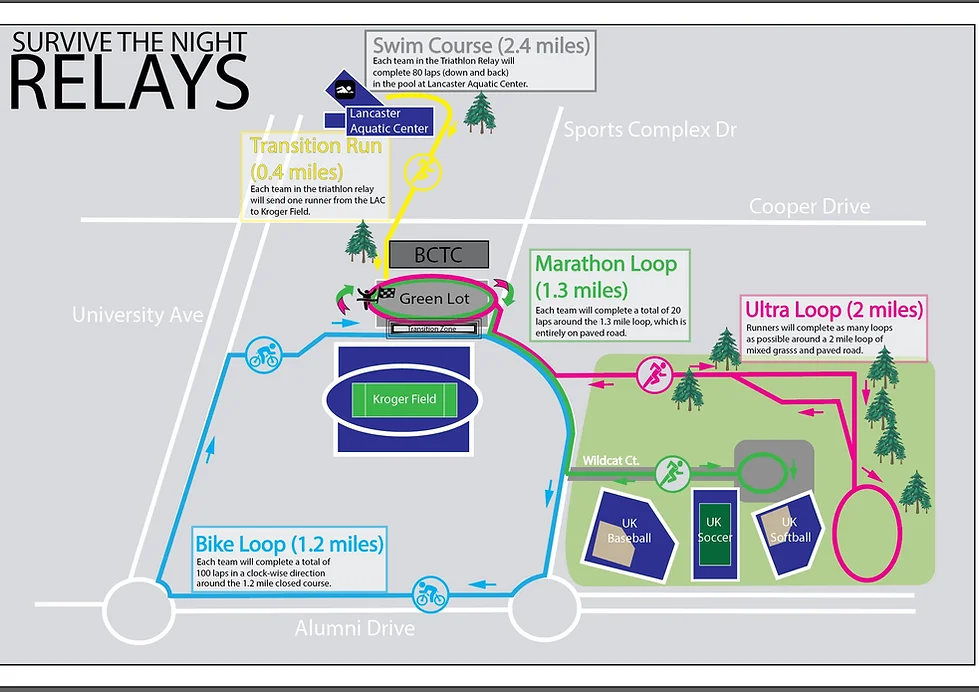What is the length of the Ultra Loop?
Please elaborate on the answer to the question with detailed information.

The Ultra Loop is one of the clear paths marked for running, indicating laps that teams will need to complete, and it measures 2 miles in length.